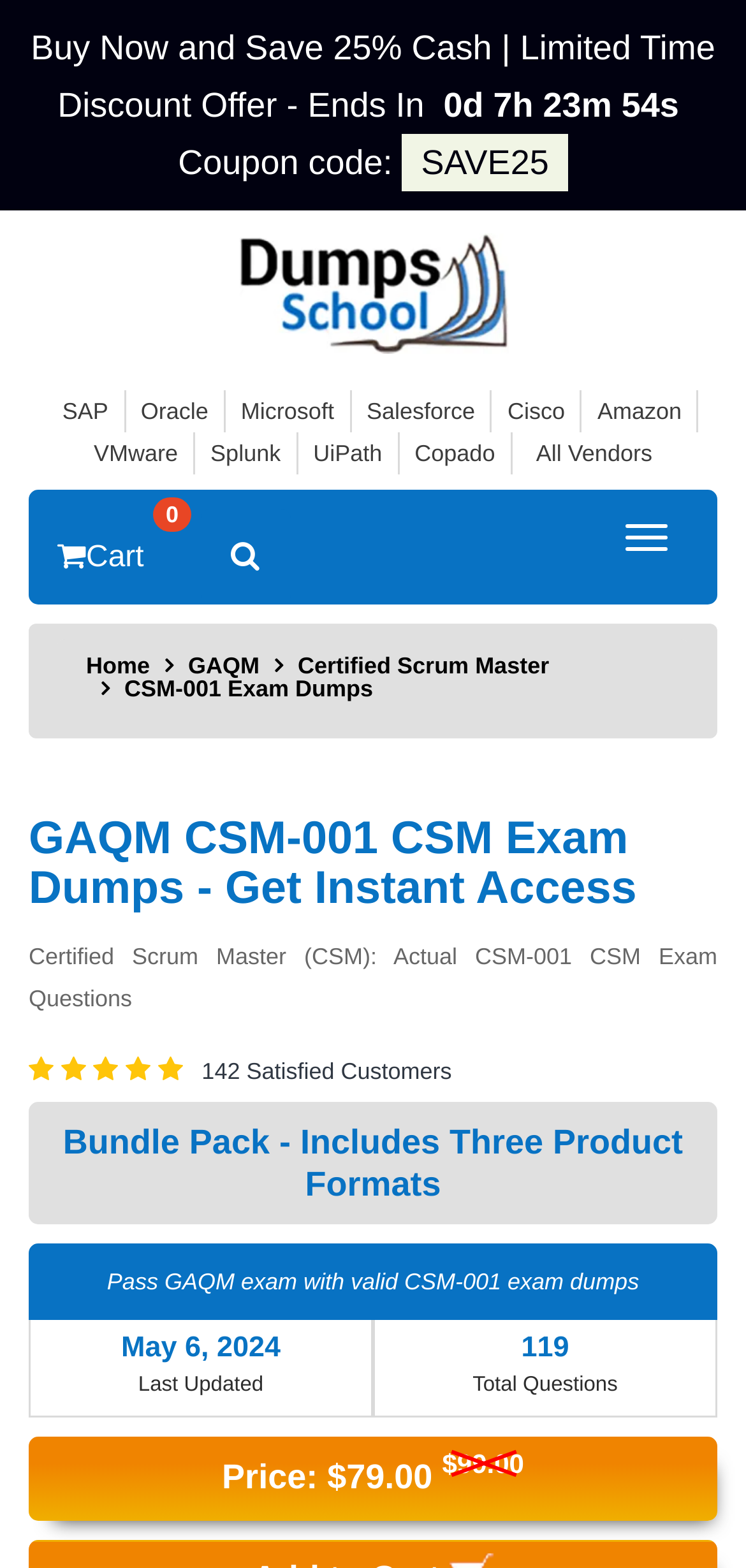Locate the bounding box of the user interface element based on this description: "Certified Scrum Master".

[0.401, 0.414, 0.738, 0.431]